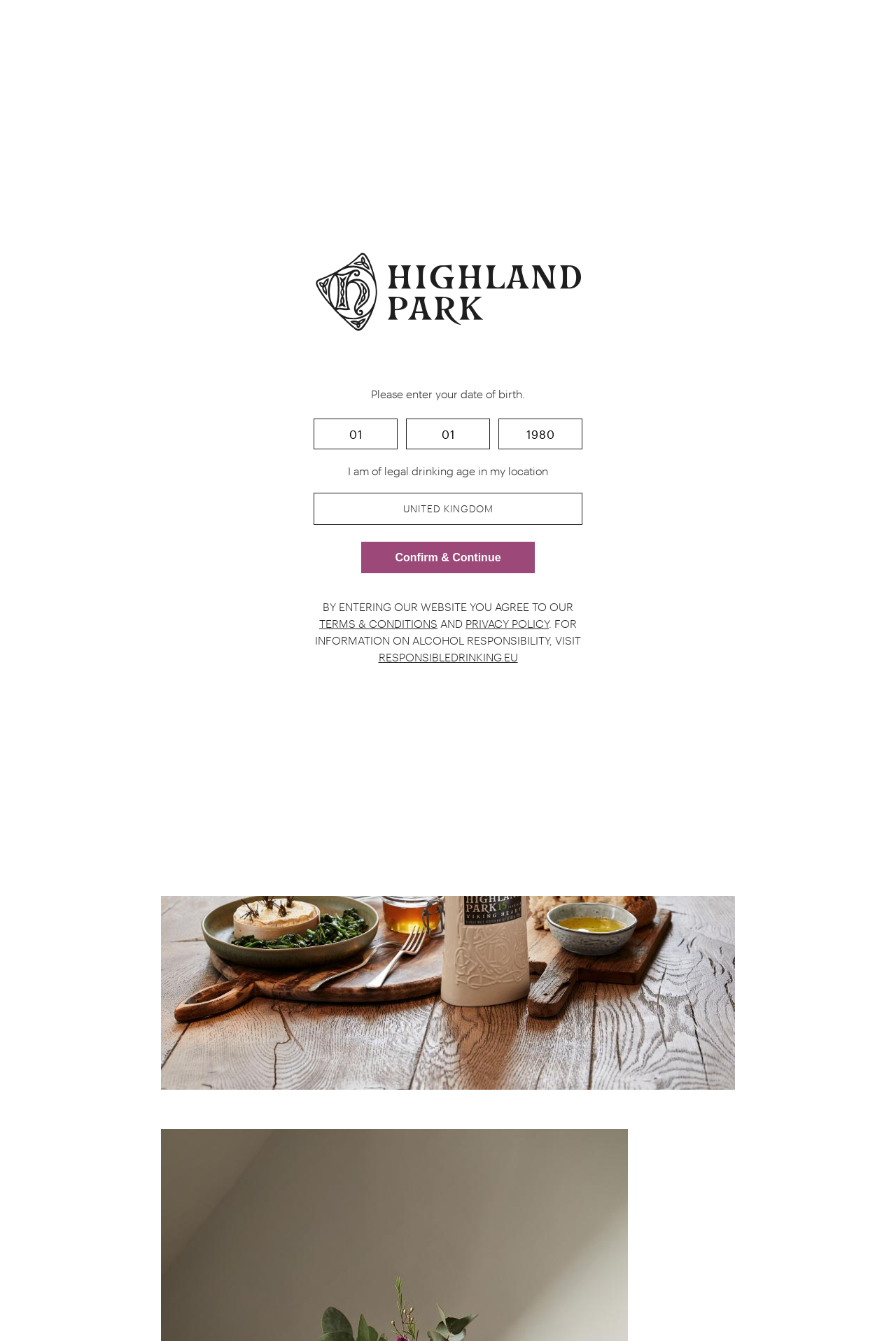What is the age of the whisky in the decanter?
Refer to the screenshot and deliver a thorough answer to the question presented.

The answer can be found in the text that describes the whisky, which states '15 Year Old Viking Heart'. This is also mentioned in the link '15 Year Old'.